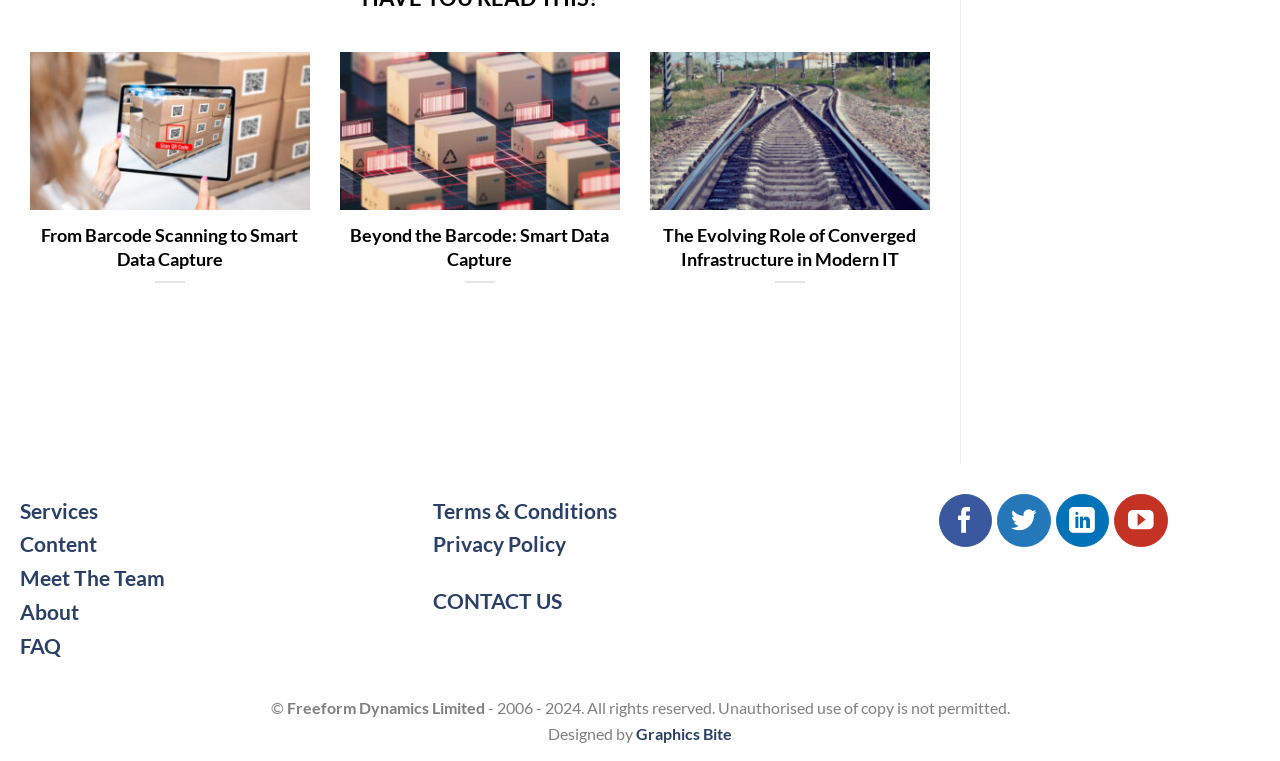Extract the bounding box coordinates for the HTML element that matches this description: "CONTACT US". The coordinates should be four float numbers between 0 and 1, i.e., [left, top, right, bottom].

[0.339, 0.773, 0.439, 0.806]